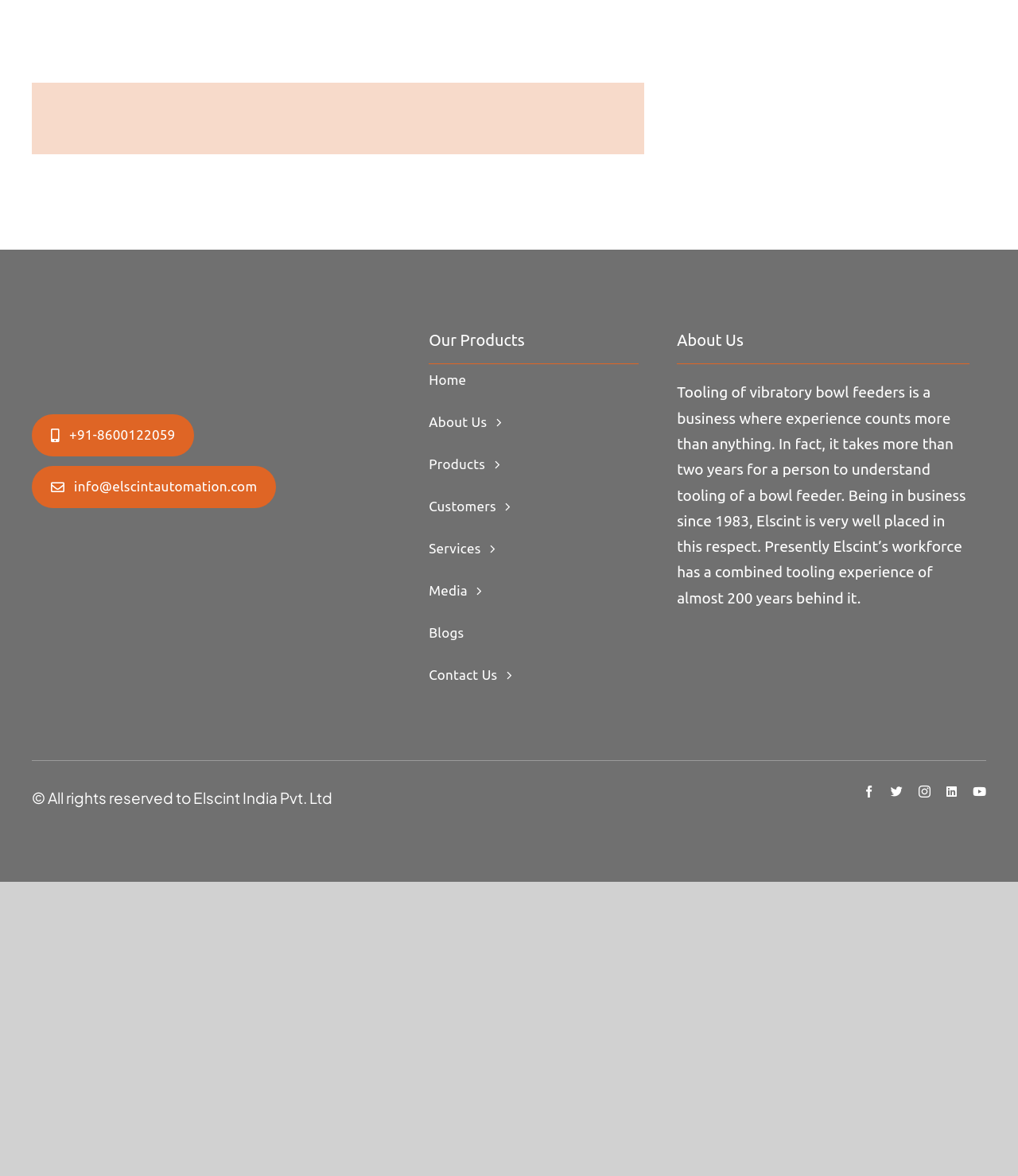Determine the bounding box coordinates in the format (top-left x, top-left y, bottom-right x, bottom-right y). Ensure all values are floating point numbers between 0 and 1. Identify the bounding box of the UI element described by: alt="Elscint Automation Logo"

[0.031, 0.272, 0.109, 0.288]